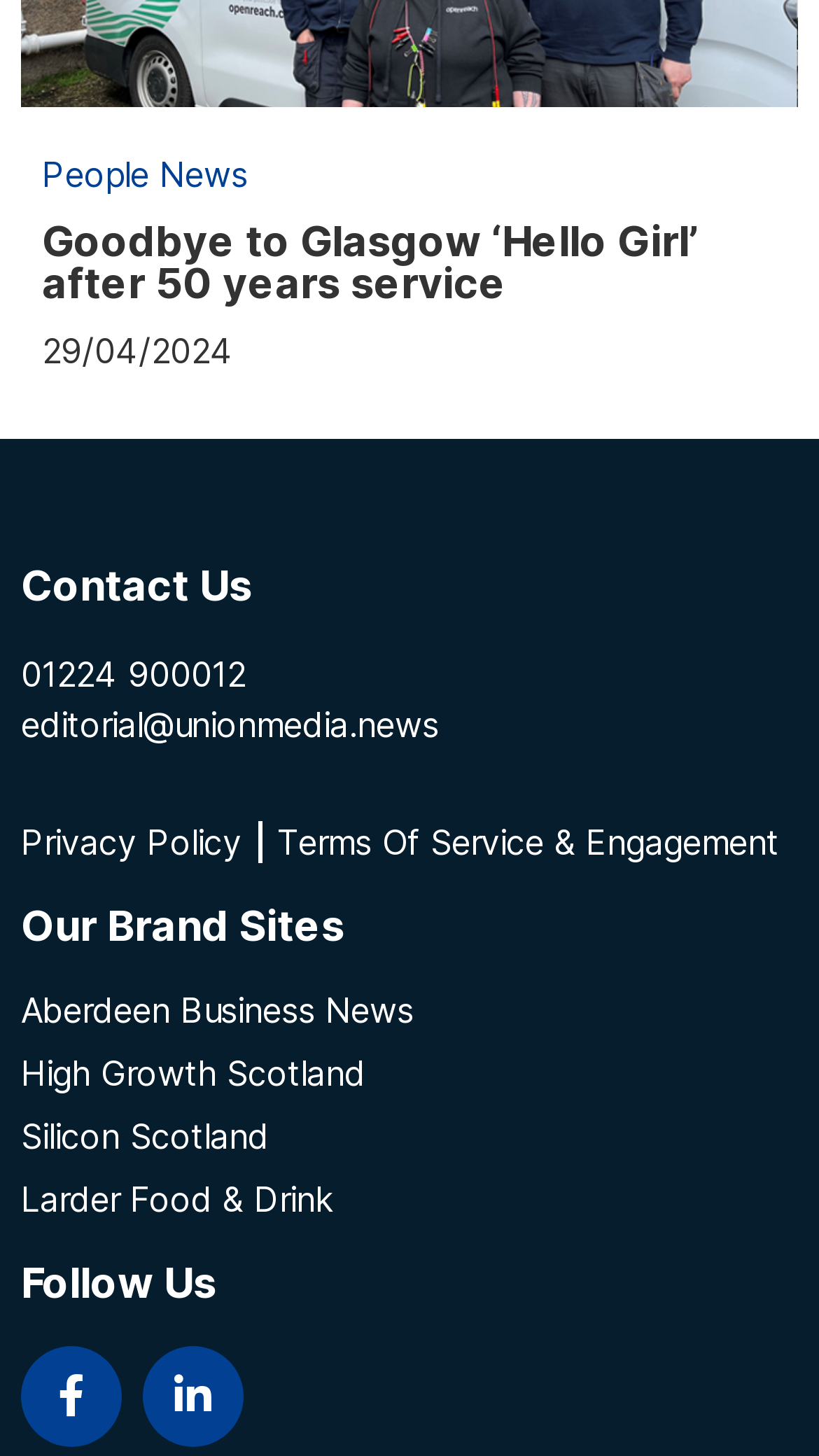Determine the bounding box coordinates for the clickable element required to fulfill the instruction: "Visit the Privacy Policy page". Provide the coordinates as four float numbers between 0 and 1, i.e., [left, top, right, bottom].

[0.026, 0.564, 0.295, 0.593]